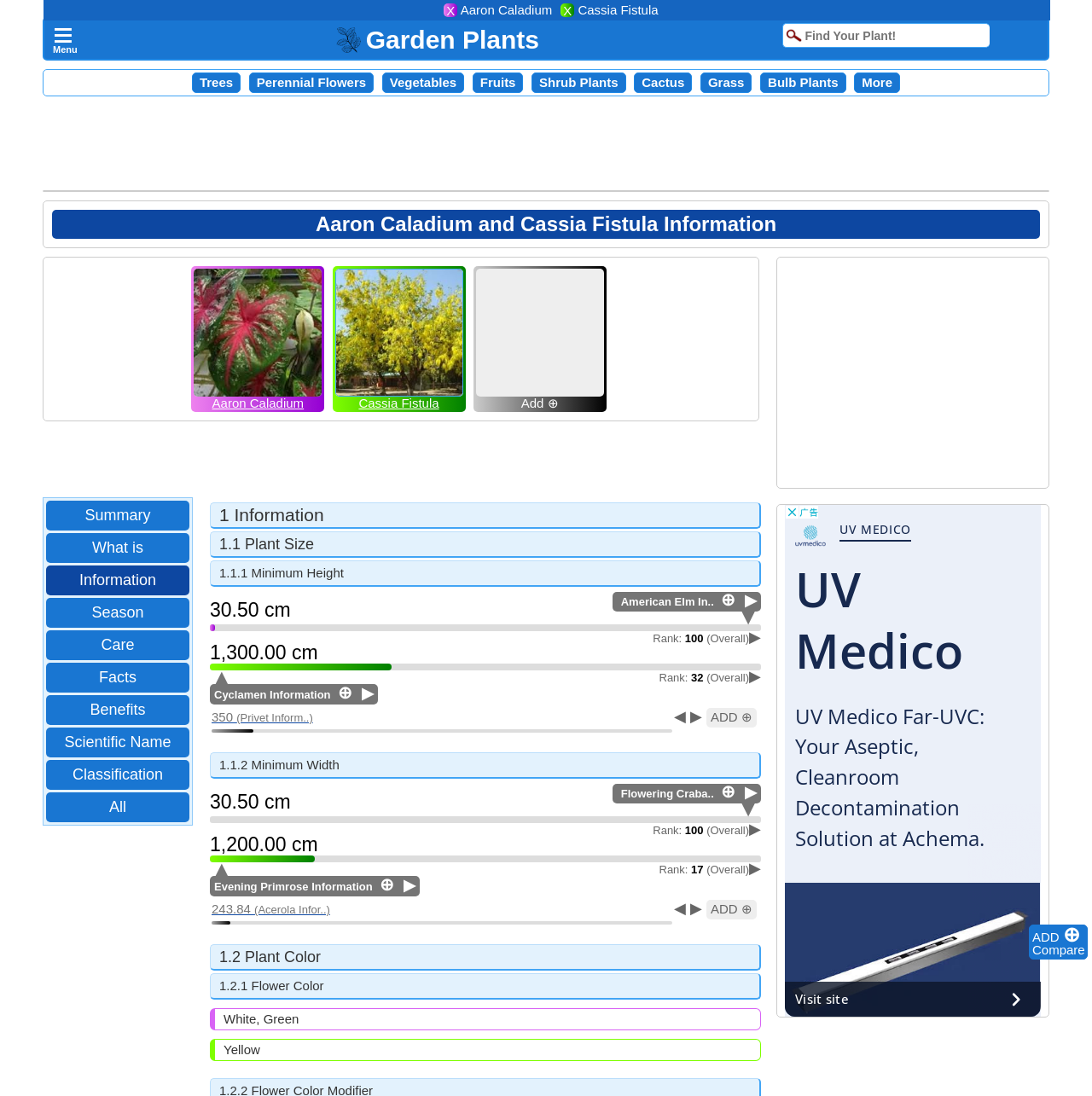Identify the bounding box coordinates for the element you need to click to achieve the following task: "Search for a plant". The coordinates must be four float values ranging from 0 to 1, formatted as [left, top, right, bottom].

[0.717, 0.021, 0.906, 0.044]